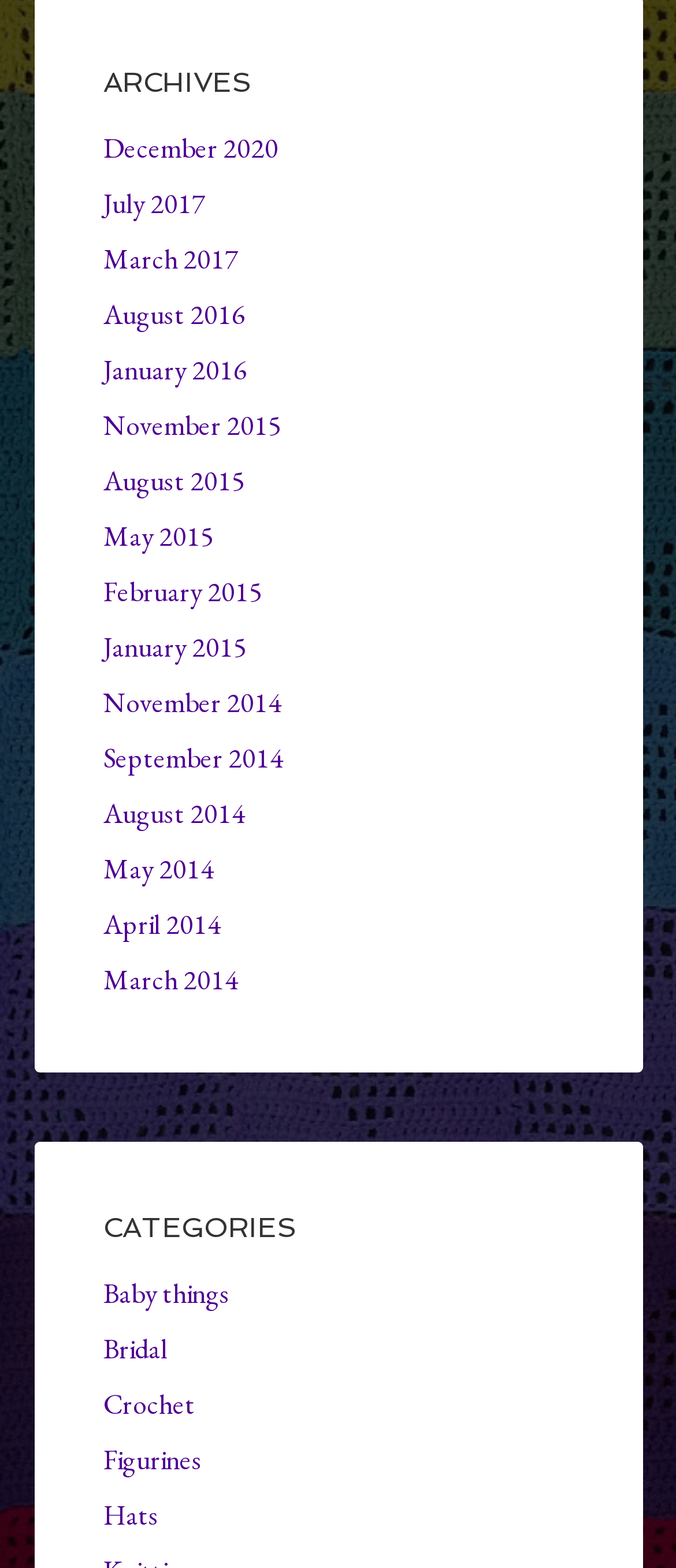Kindly provide the bounding box coordinates of the section you need to click on to fulfill the given instruction: "view archives from December 2020".

[0.153, 0.083, 0.412, 0.106]